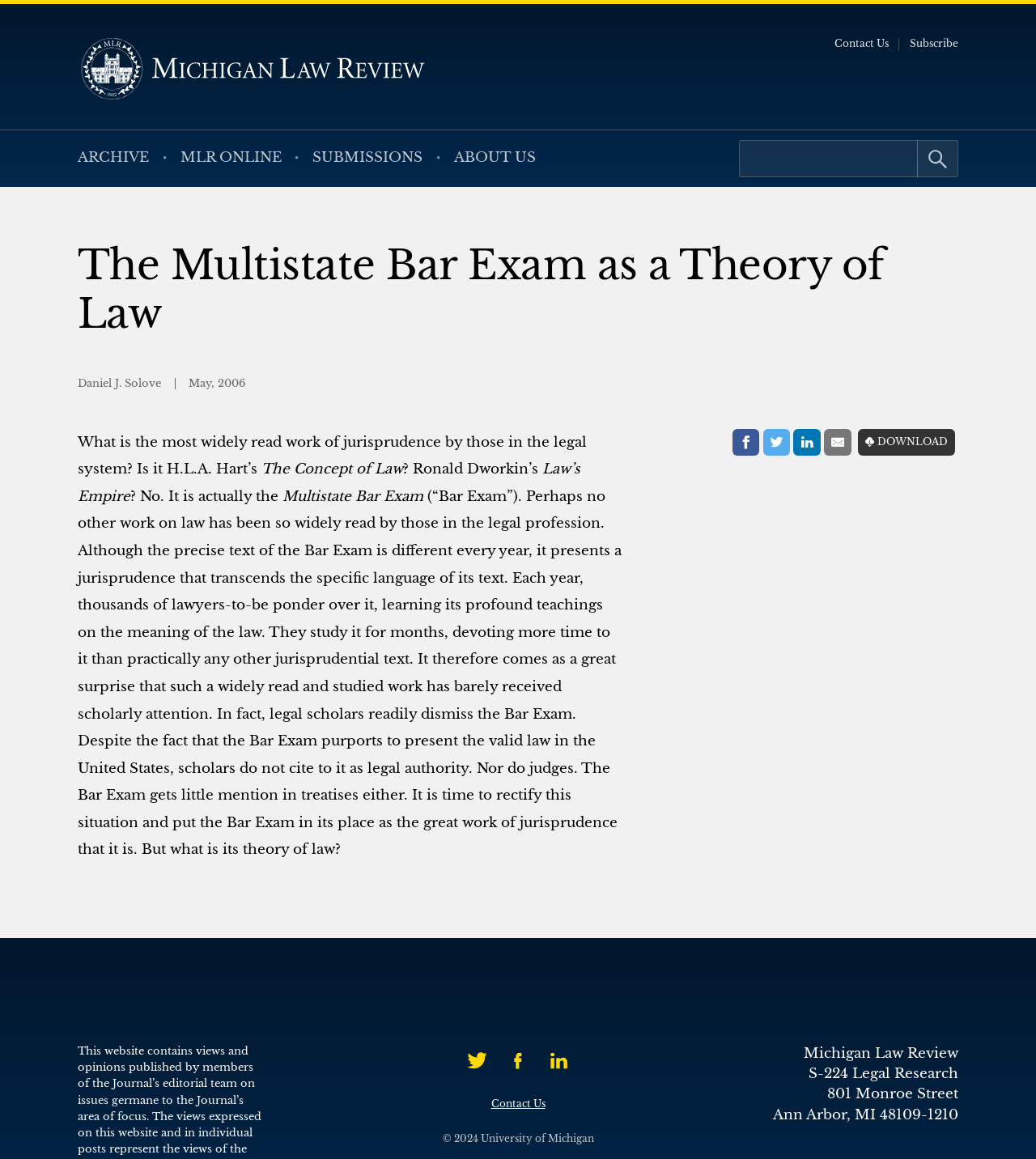Identify the bounding box coordinates of the area you need to click to perform the following instruction: "Click on 'Home'".

None